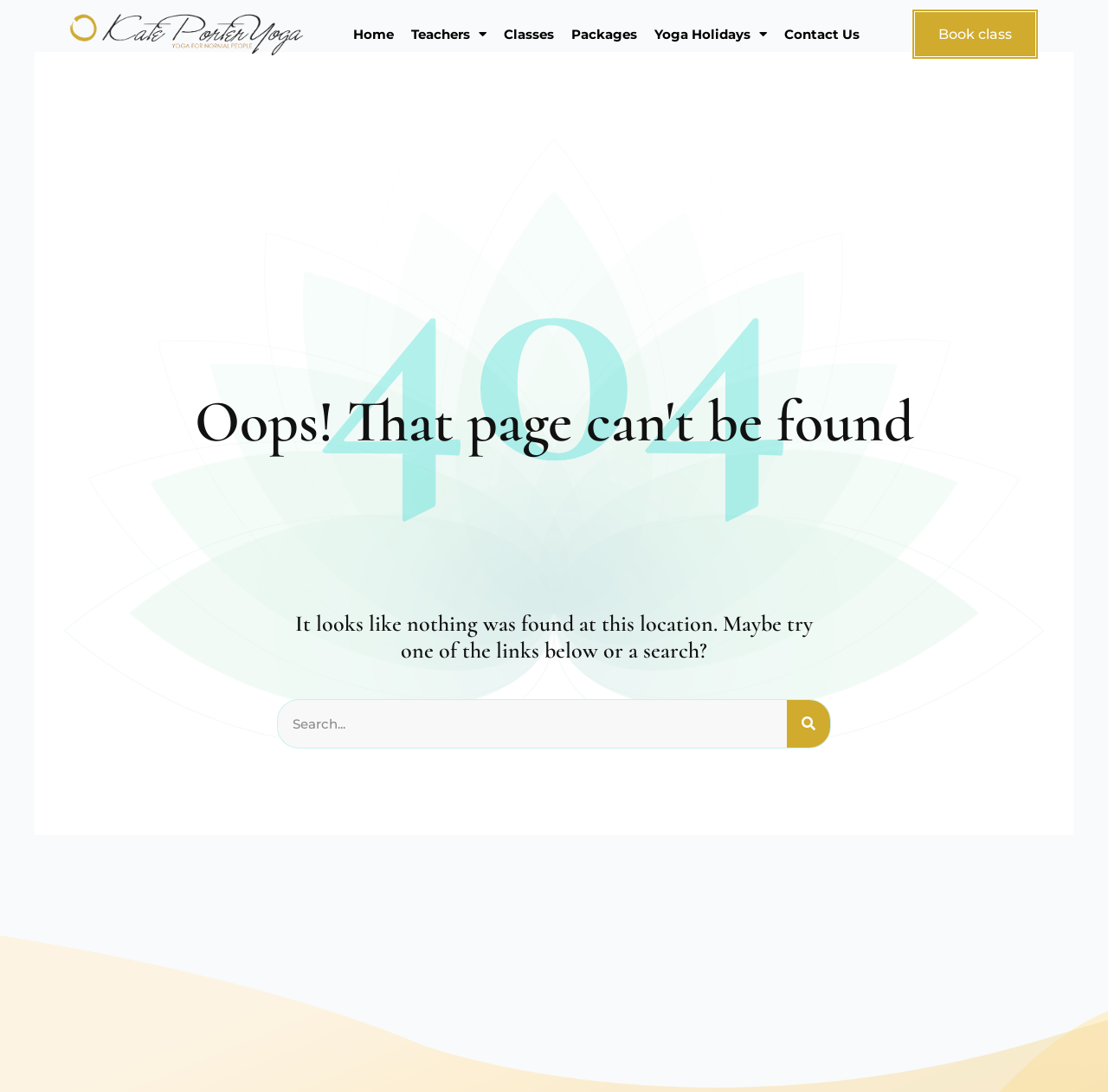Please find the bounding box for the following UI element description. Provide the coordinates in (top-left x, top-left y, bottom-right x, bottom-right y) format, with values between 0 and 1: Home

[0.319, 0.024, 0.356, 0.039]